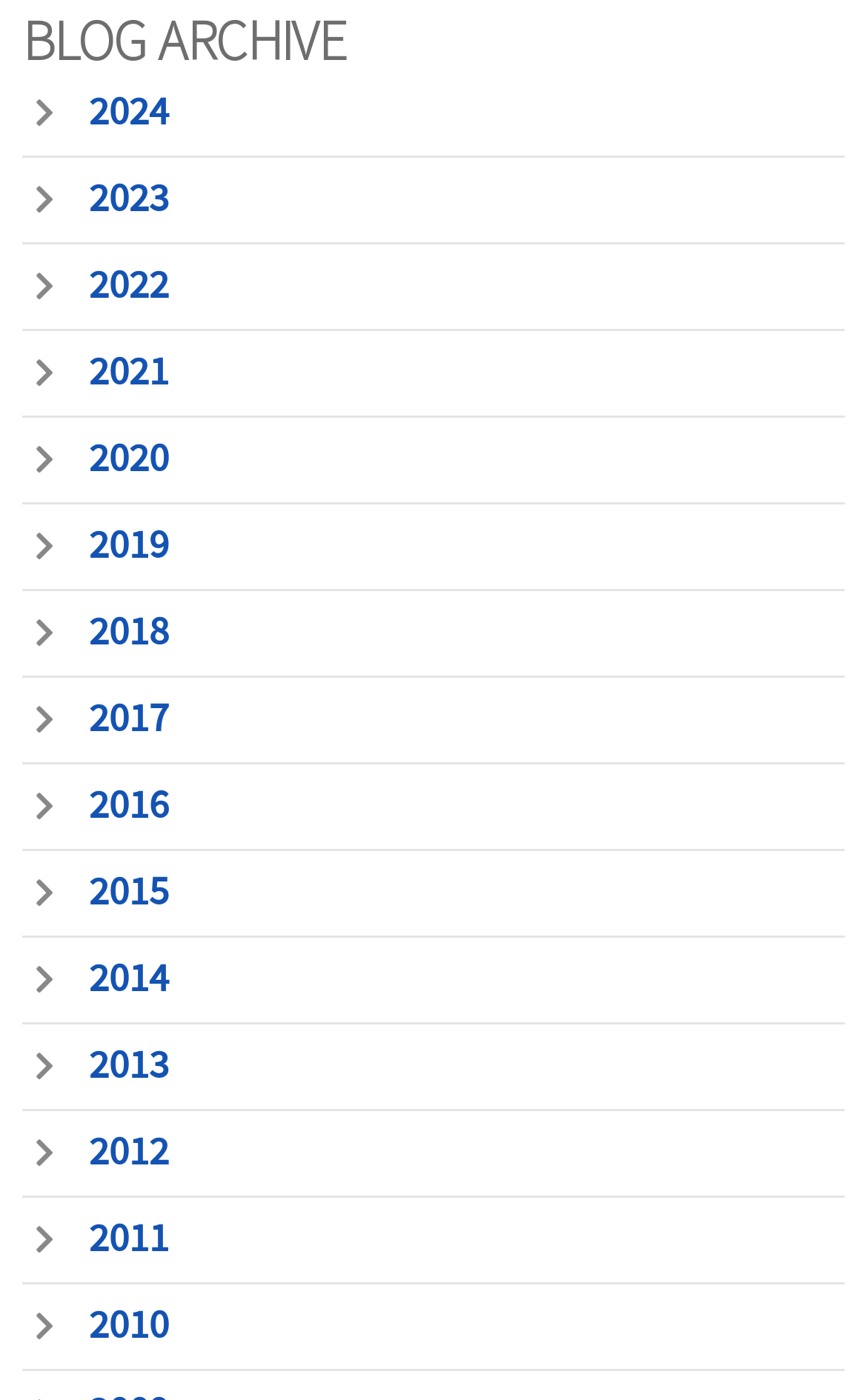Review the image closely and give a comprehensive answer to the question: How many years are available in the blog archive?

I counted the number of links with years on the webpage, starting from 2010 to 2024. There are 15 links in total, each representing a year in the blog archive.